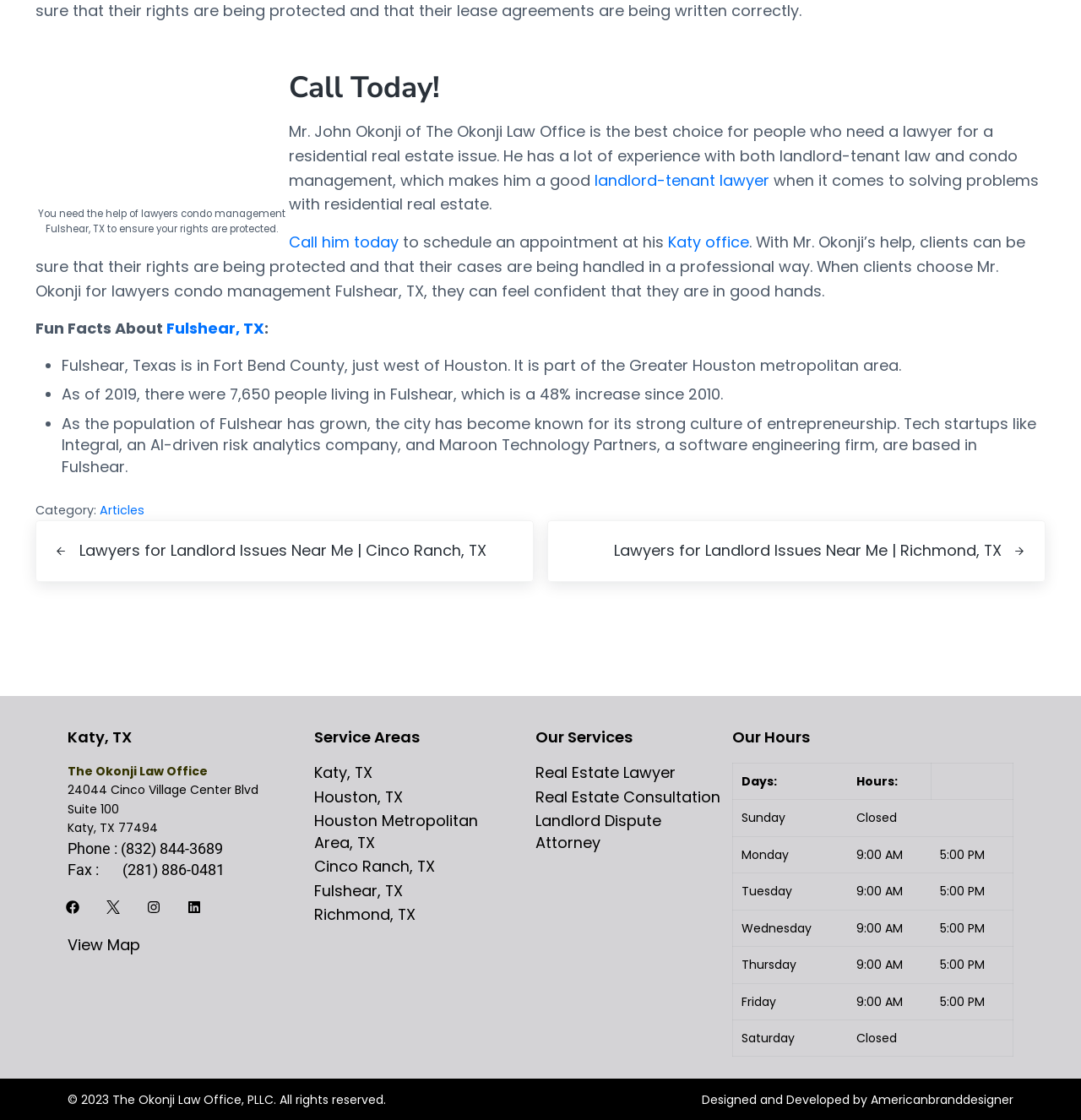Locate the UI element described by Landlord Dispute Attorney and provide its bounding box coordinates. Use the format (top-left x, top-left y, bottom-right x, bottom-right y) with all values as floating point numbers between 0 and 1.

[0.496, 0.723, 0.669, 0.762]